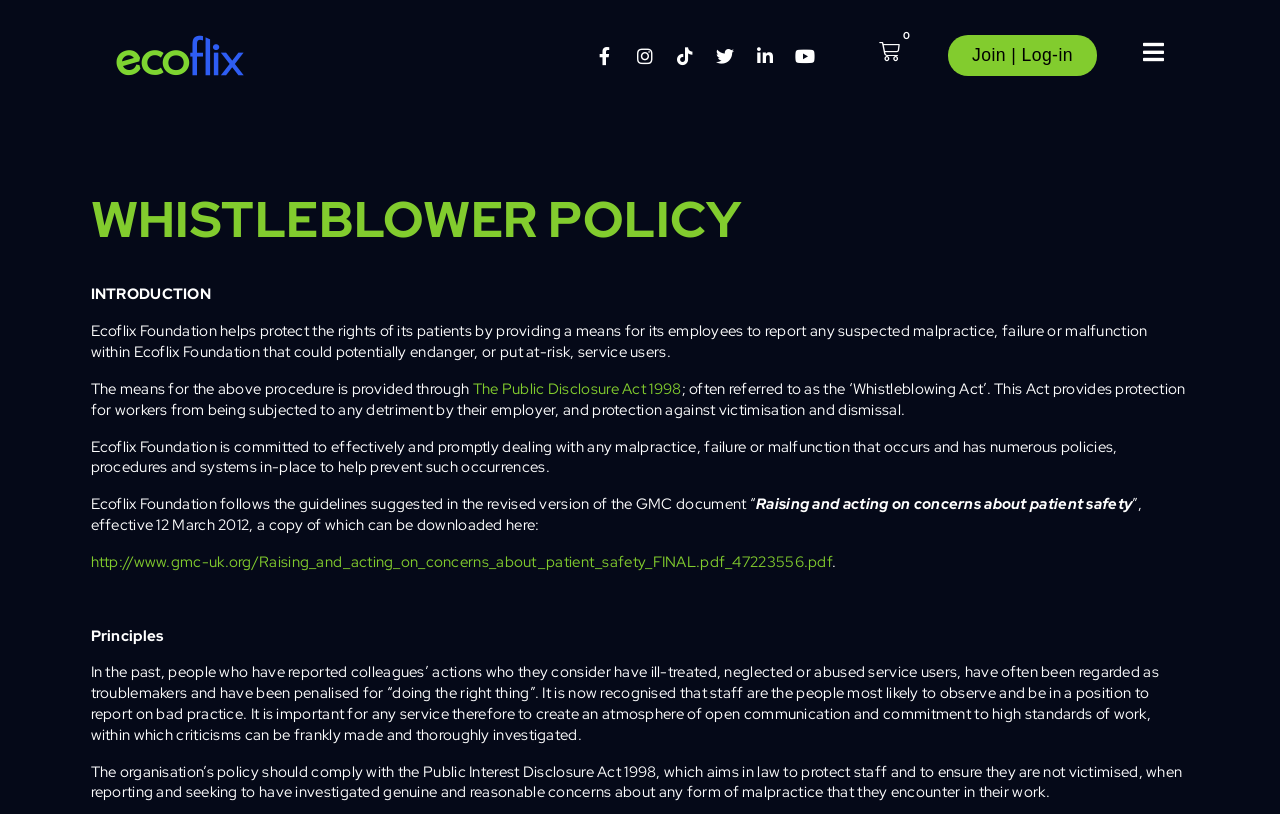What is the importance of staff in reporting bad practice?
Craft a detailed and extensive response to the question.

Staff are the people most likely to observe and be in a position to report on bad practice, making it important for any service to create an atmosphere of open communication and commitment to high standards of work.